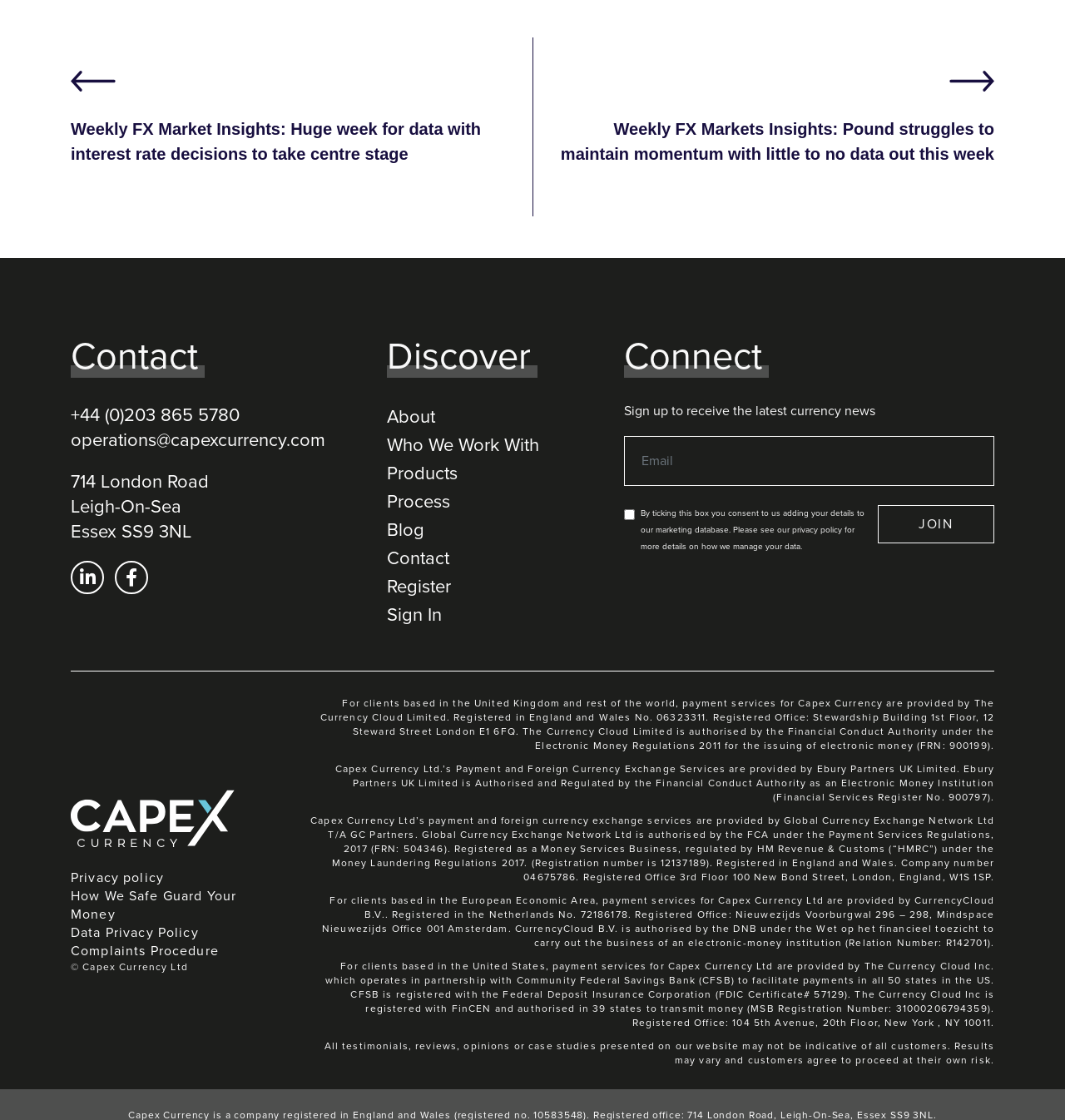Determine the bounding box coordinates of the UI element described by: "About".

[0.363, 0.36, 0.559, 0.385]